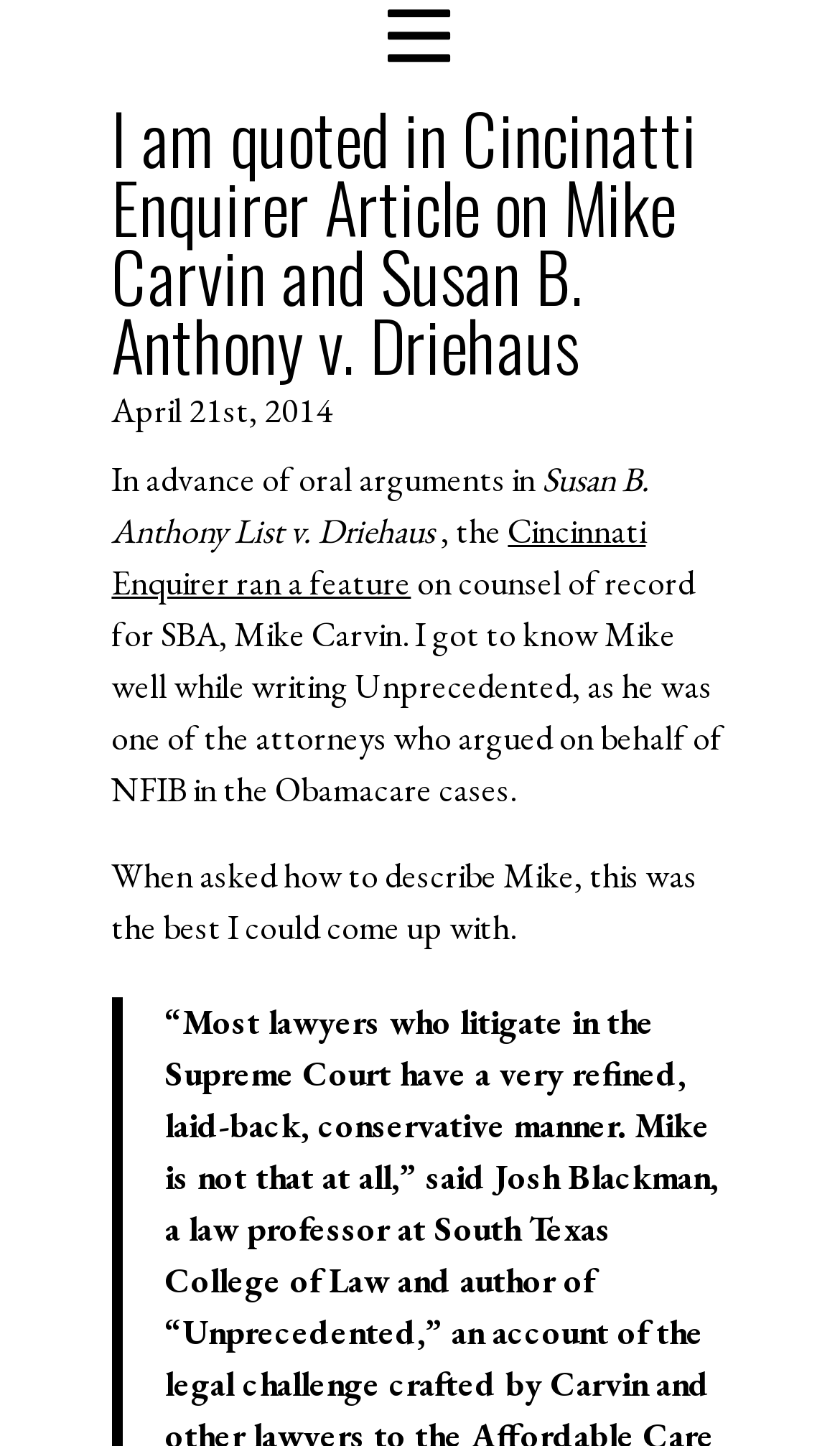What is the name of the list mentioned in the article?
Examine the image and give a concise answer in one word or a short phrase.

Susan B. Anthony List